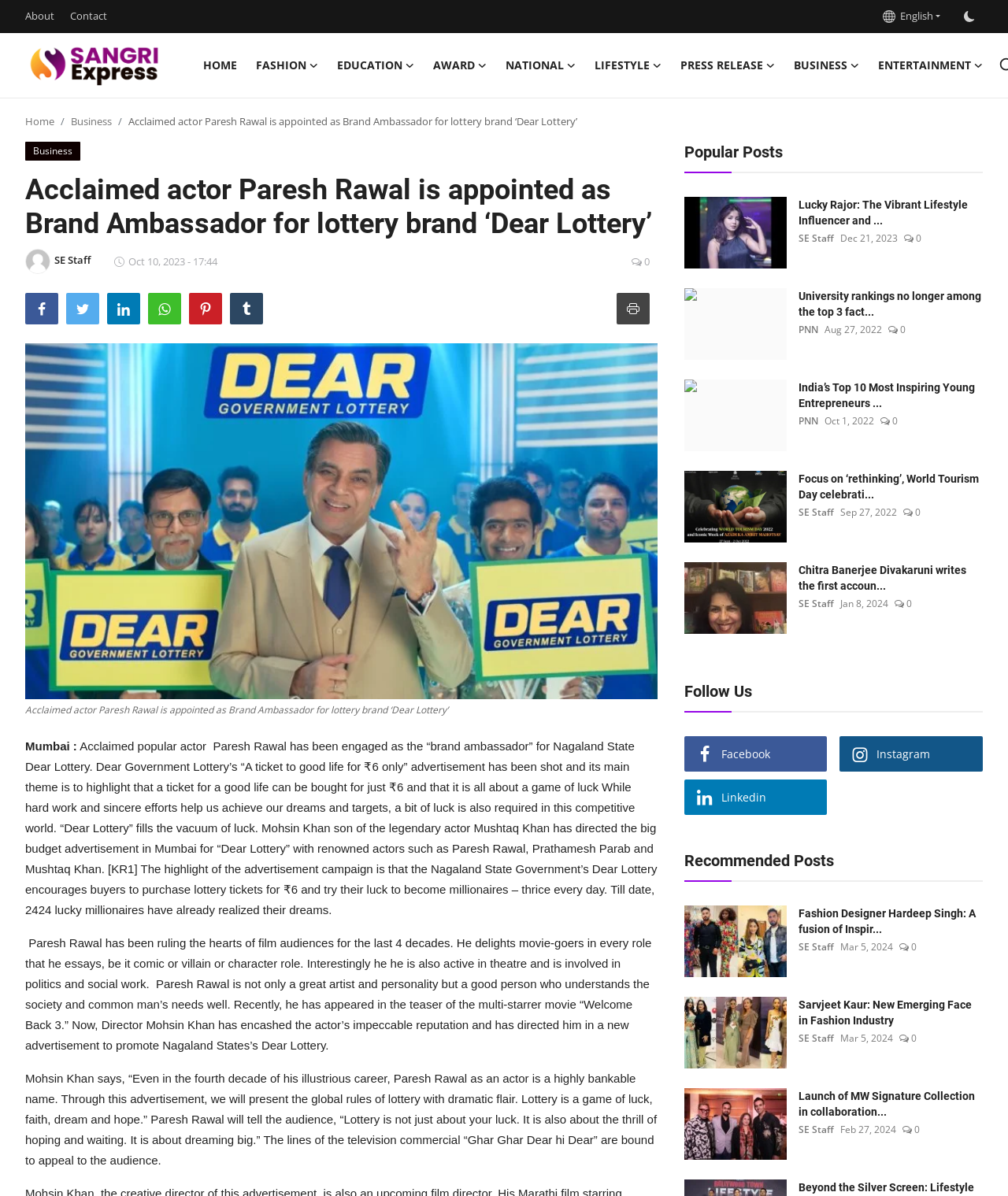Provide the bounding box coordinates of the area you need to click to execute the following instruction: "View the 'Business' category".

[0.07, 0.095, 0.111, 0.107]